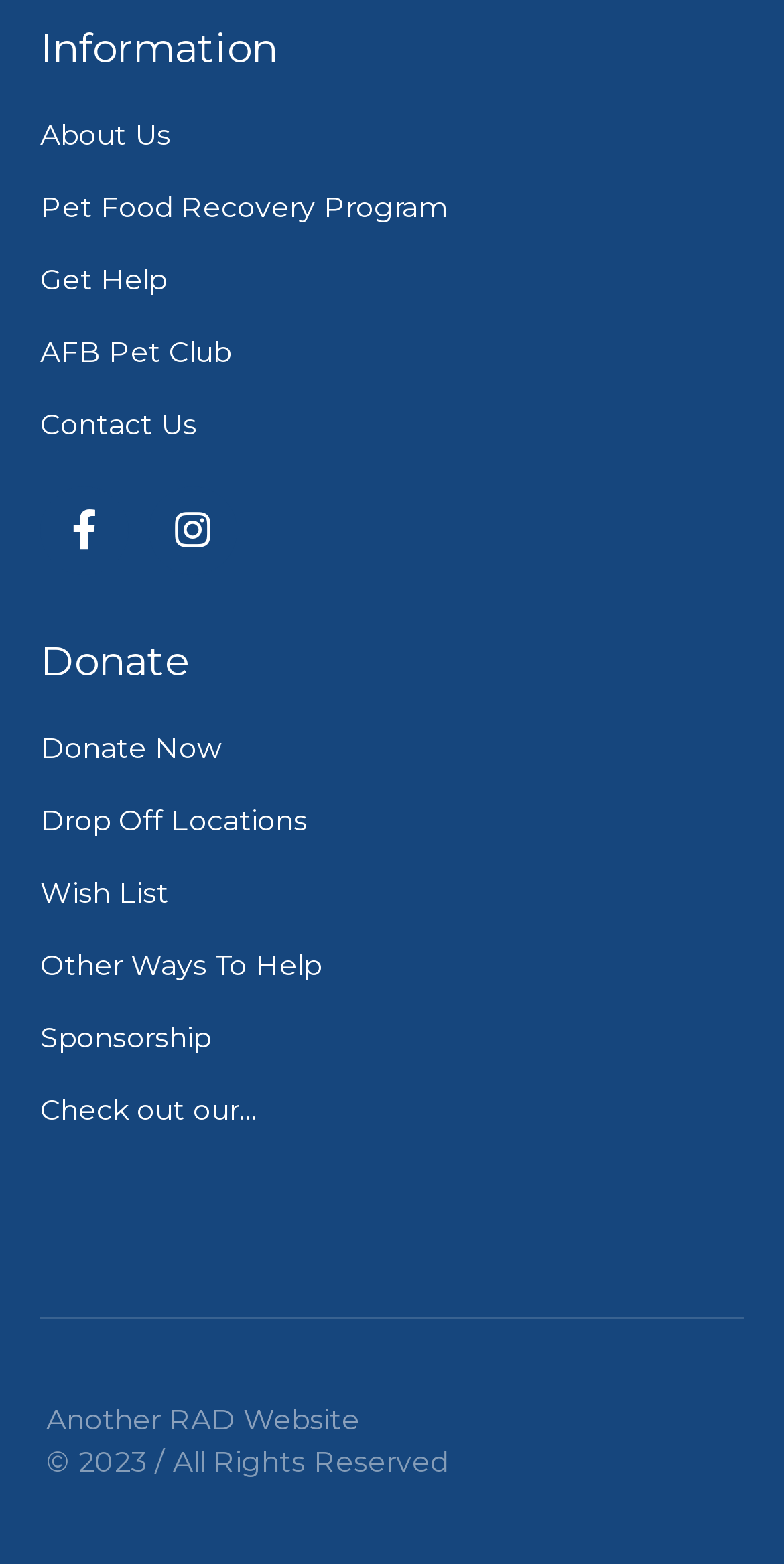Indicate the bounding box coordinates of the element that needs to be clicked to satisfy the following instruction: "Go to Training". The coordinates should be four float numbers between 0 and 1, i.e., [left, top, right, bottom].

None